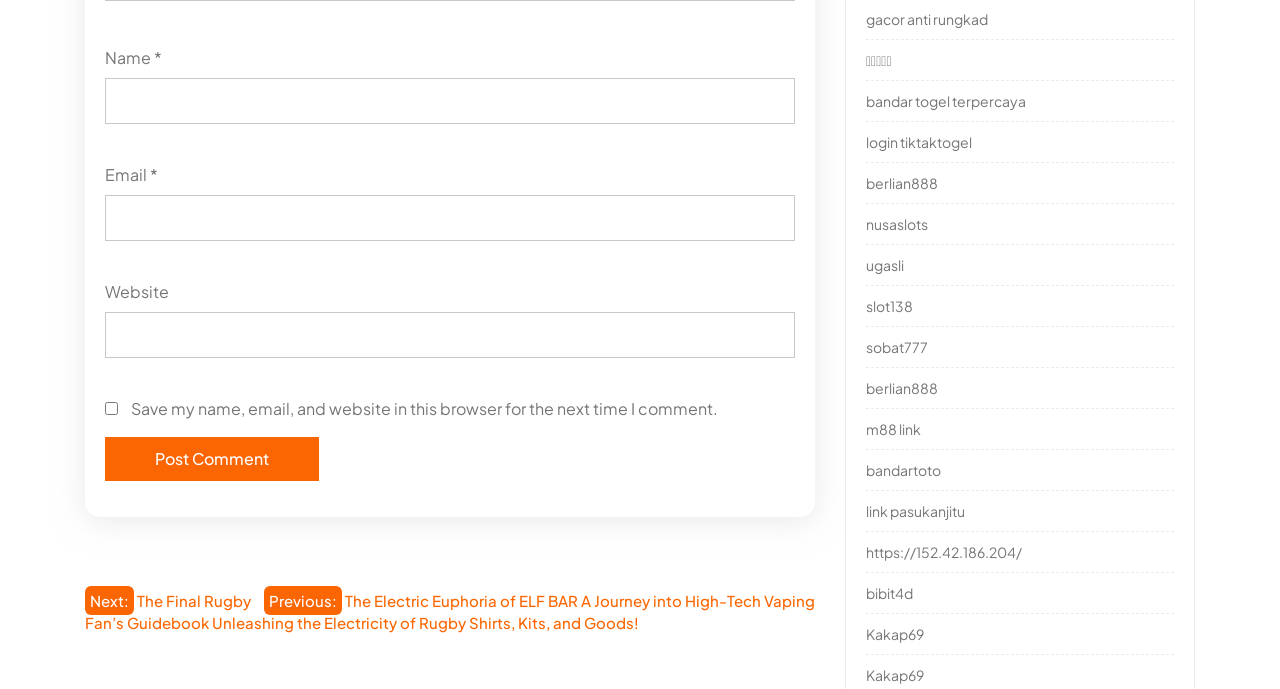Determine the bounding box coordinates of the area to click in order to meet this instruction: "Click the slot138 link".

[0.677, 0.431, 0.713, 0.457]